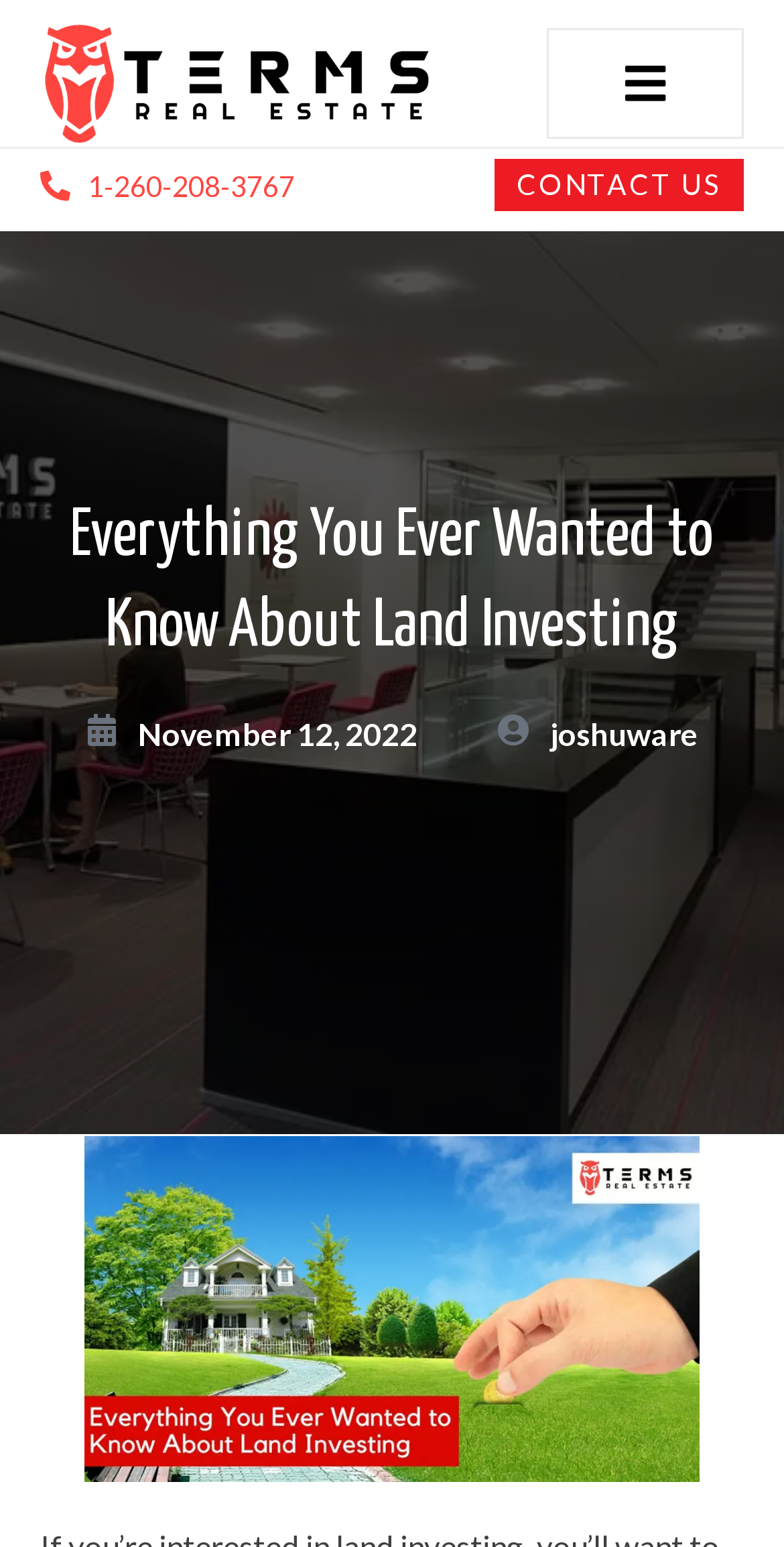What is the phone number to contact?
Give a thorough and detailed response to the question.

I found the phone number '1-260-208-3767' on the webpage, which is located at the top-right corner of the page.